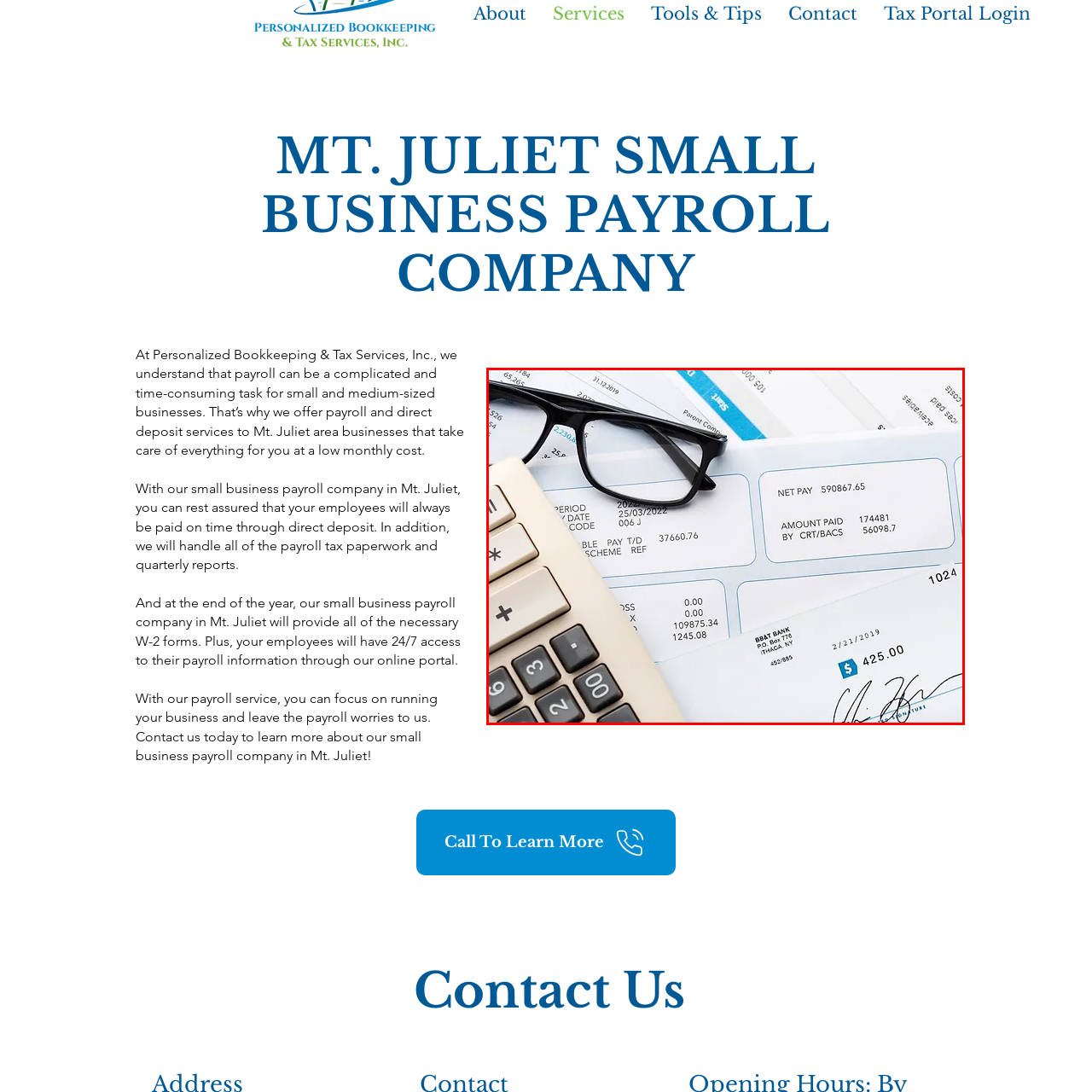Inspect the image within the red box and provide a detailed and thorough answer to the following question: What is resting on top of the documents?

According to the caption, a pair of black-rimmed glasses is resting atop the documents, indicating that this workspace is set up for serious financial planning and management.